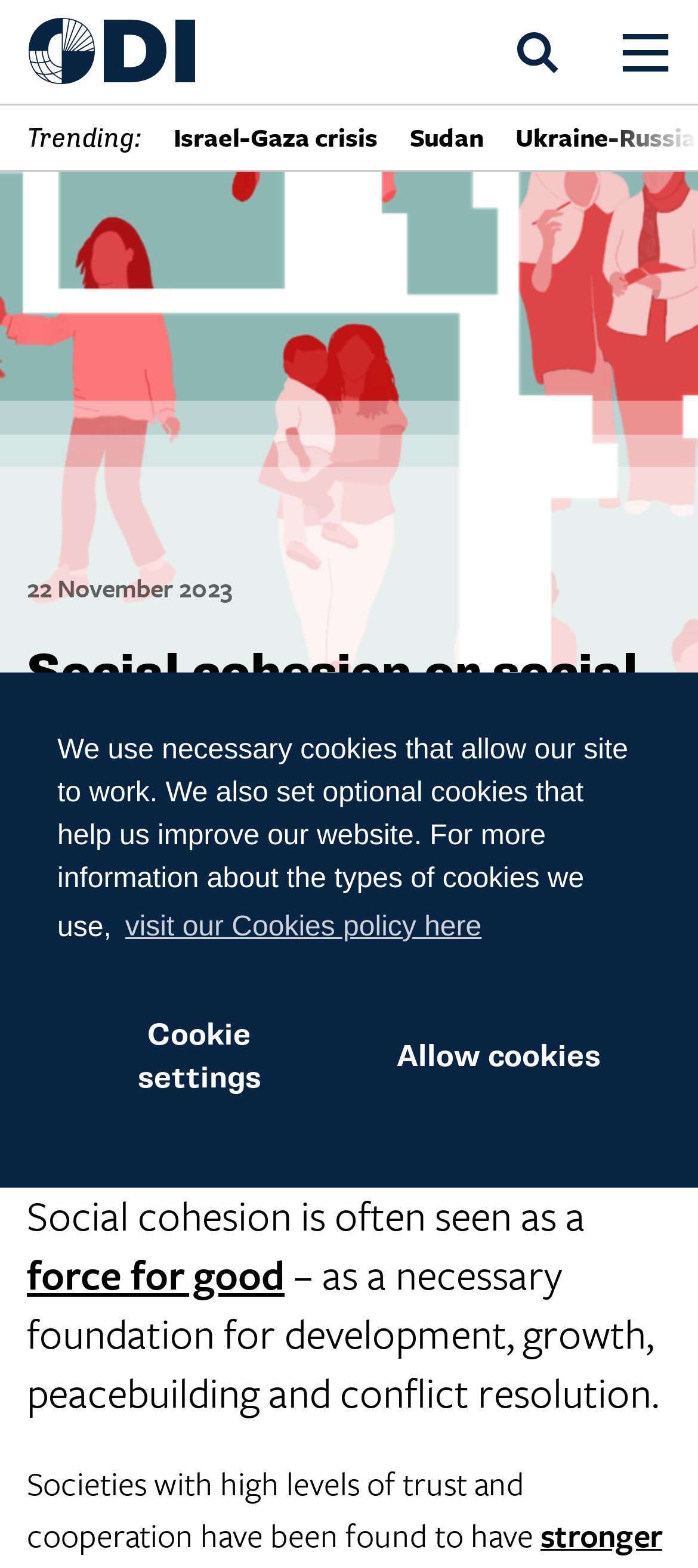Provide the bounding box coordinates in the format (top-left x, top-left y, bottom-right x, bottom-right y). All values are floating point numbers between 0 and 1. Determine the bounding box coordinate of the UI element described as: parent_node: About aria-label="Open mobile menu"

None